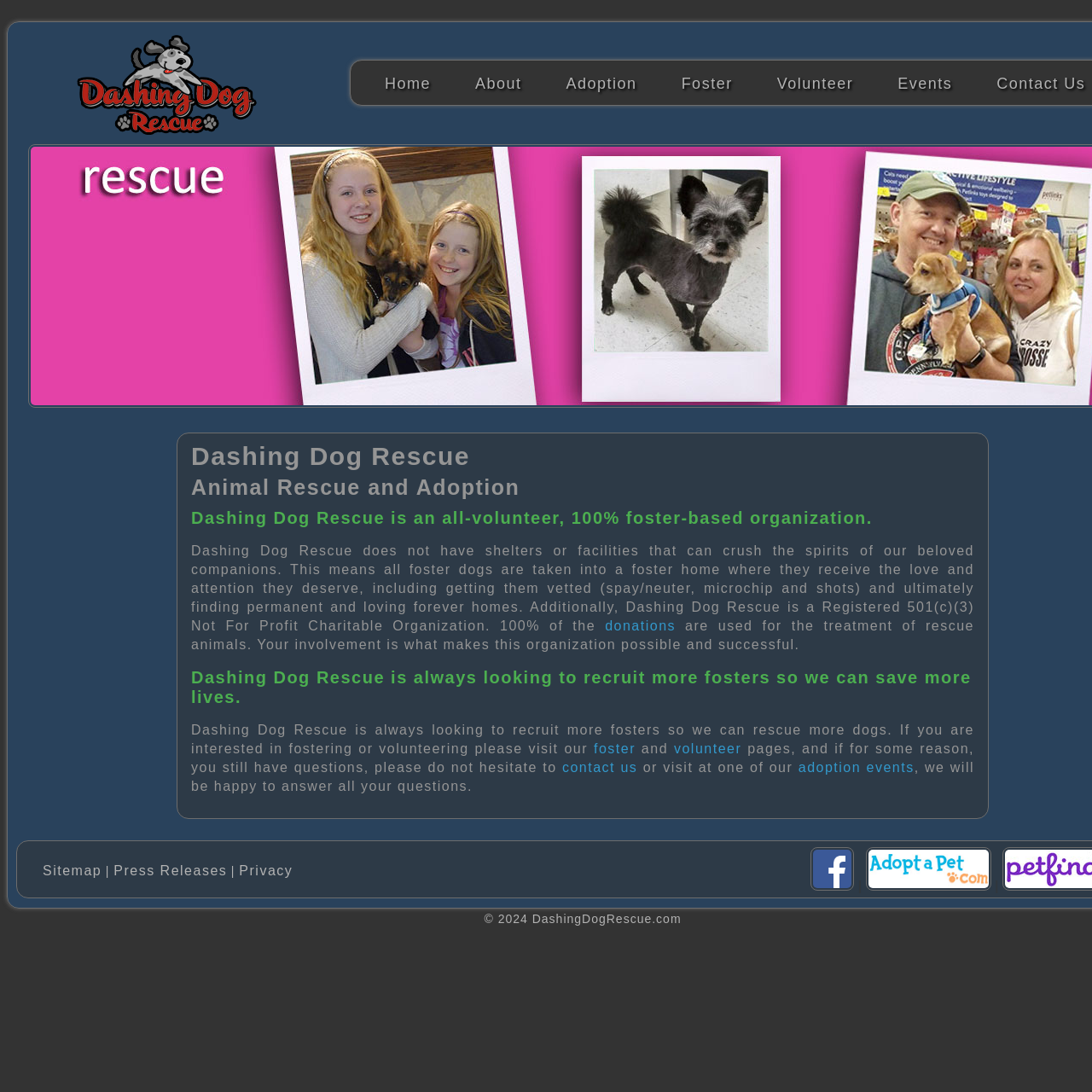Using the information in the image, give a comprehensive answer to the question: 
What is the purpose of donations?

The webpage states that 100% of donations are used for the treatment of rescue animals, which implies that the purpose of donations is to support the care and rehabilitation of rescued dogs.